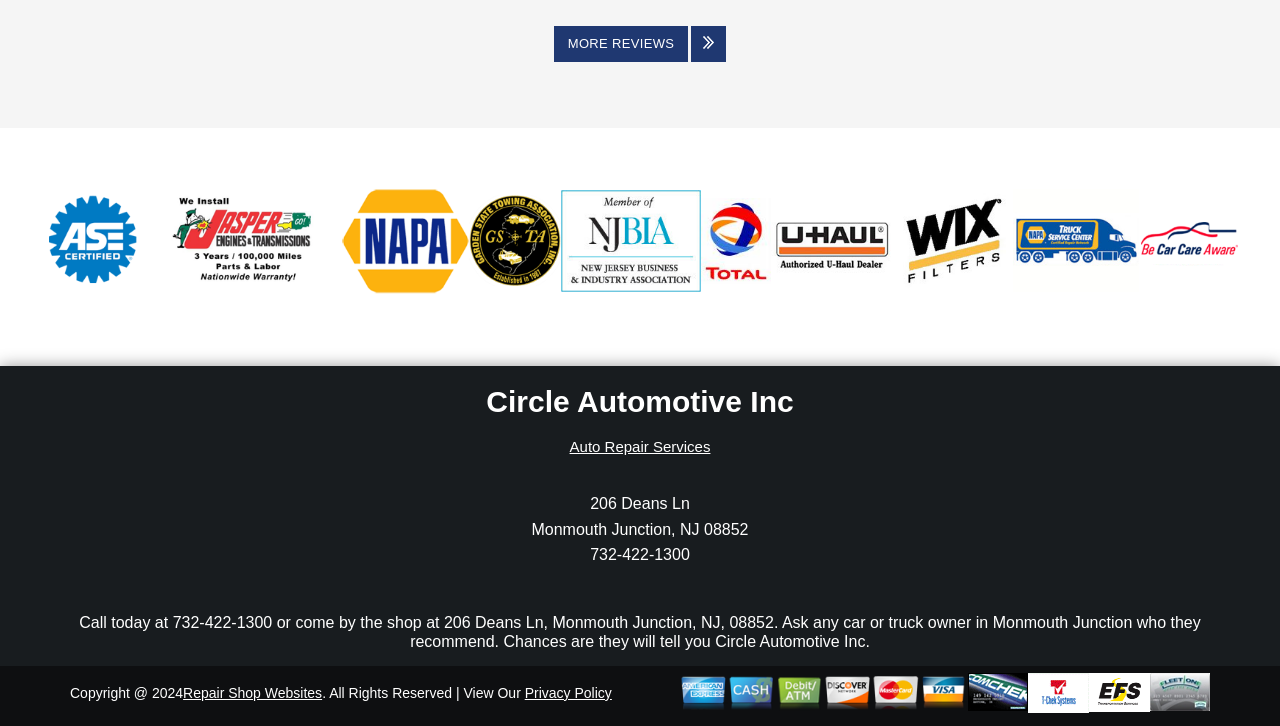Could you find the bounding box coordinates of the clickable area to complete this instruction: "Visit ASE website"?

[0.031, 0.318, 0.112, 0.341]